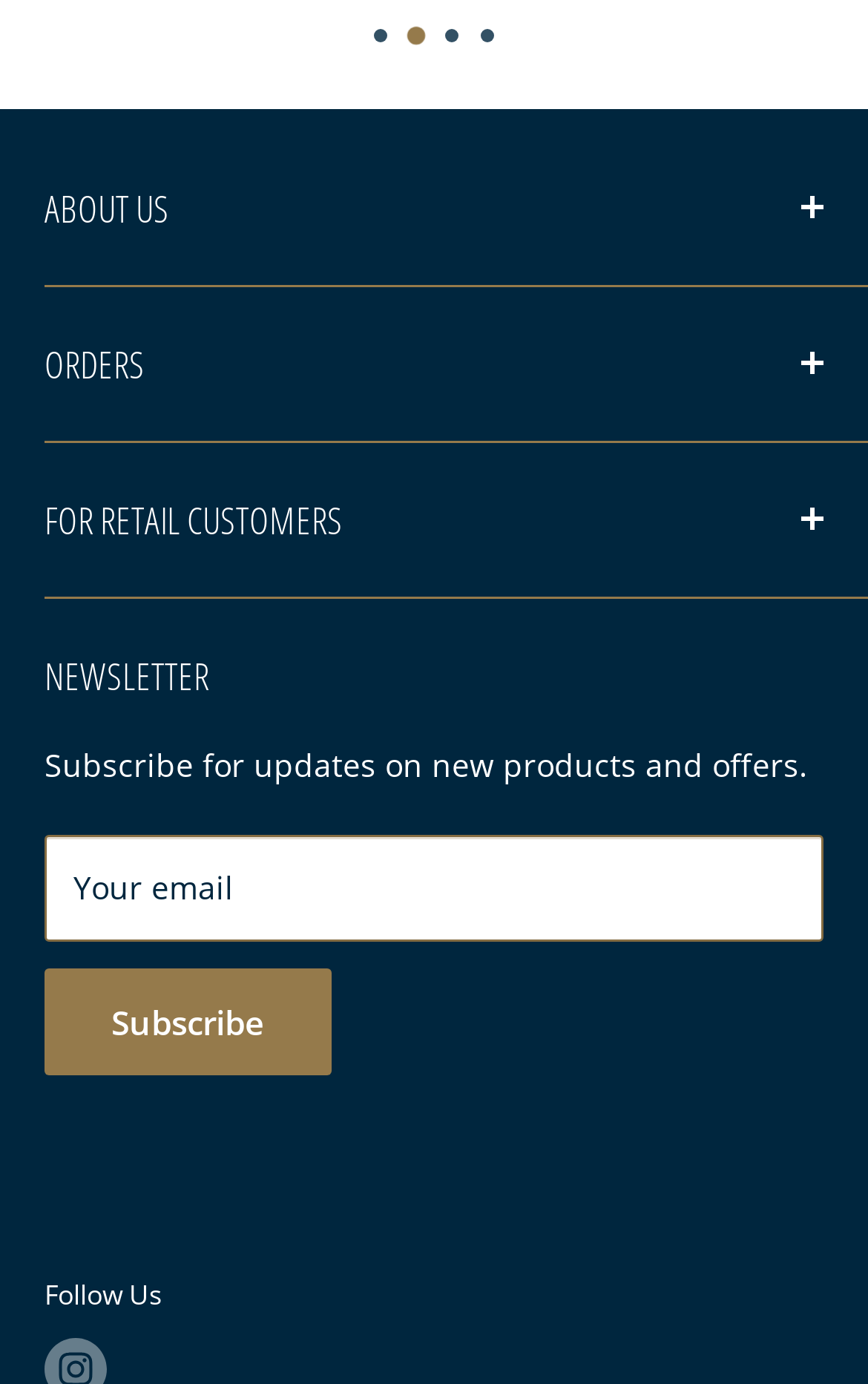Find the bounding box coordinates of the clickable element required to execute the following instruction: "Click the ABOUT US button". Provide the coordinates as four float numbers between 0 and 1, i.e., [left, top, right, bottom].

[0.051, 0.094, 0.949, 0.205]